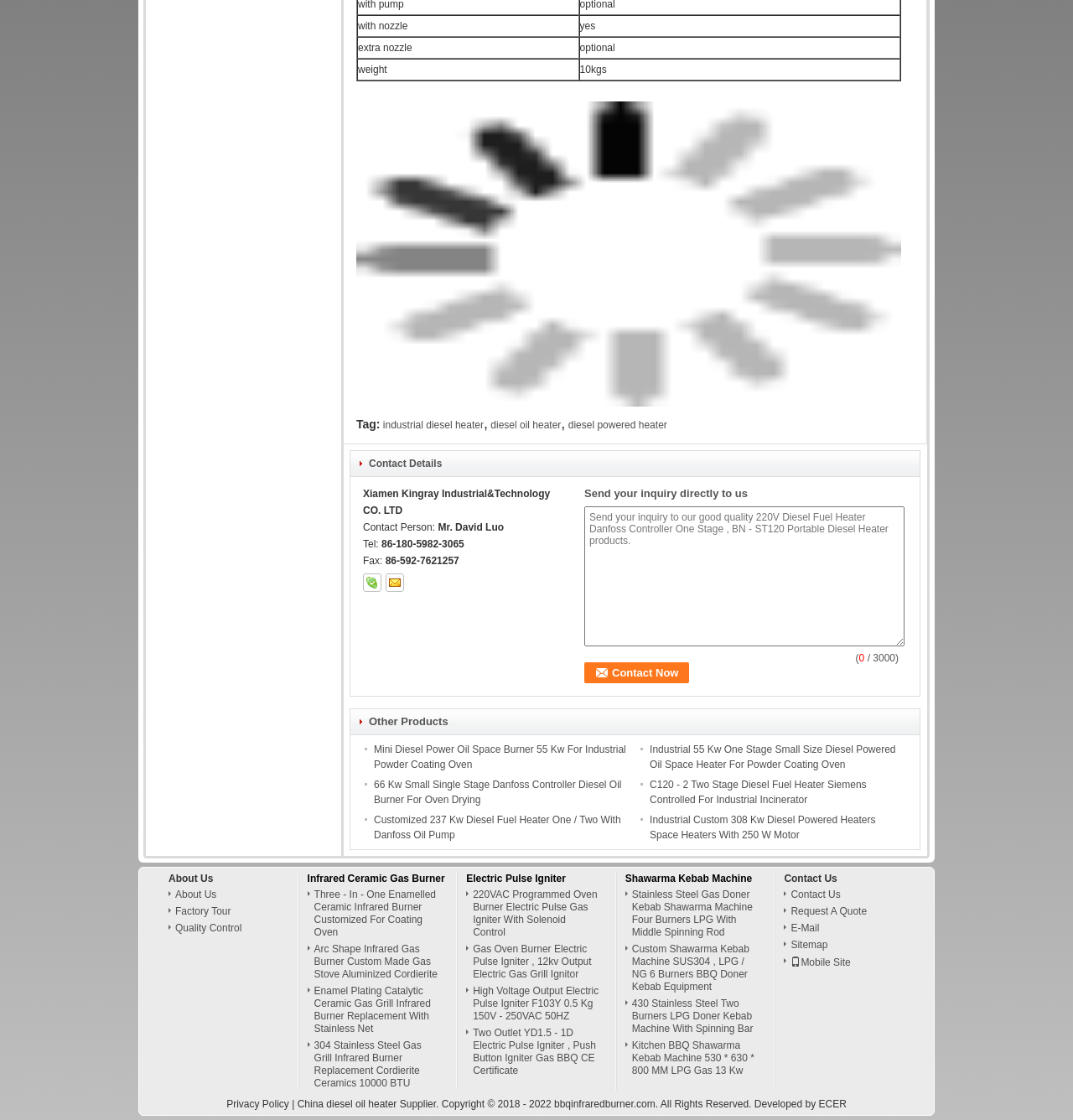Please identify the bounding box coordinates of the clickable region that I should interact with to perform the following instruction: "Click the 'Contact Now' button". The coordinates should be expressed as four float numbers between 0 and 1, i.e., [left, top, right, bottom].

[0.545, 0.591, 0.643, 0.61]